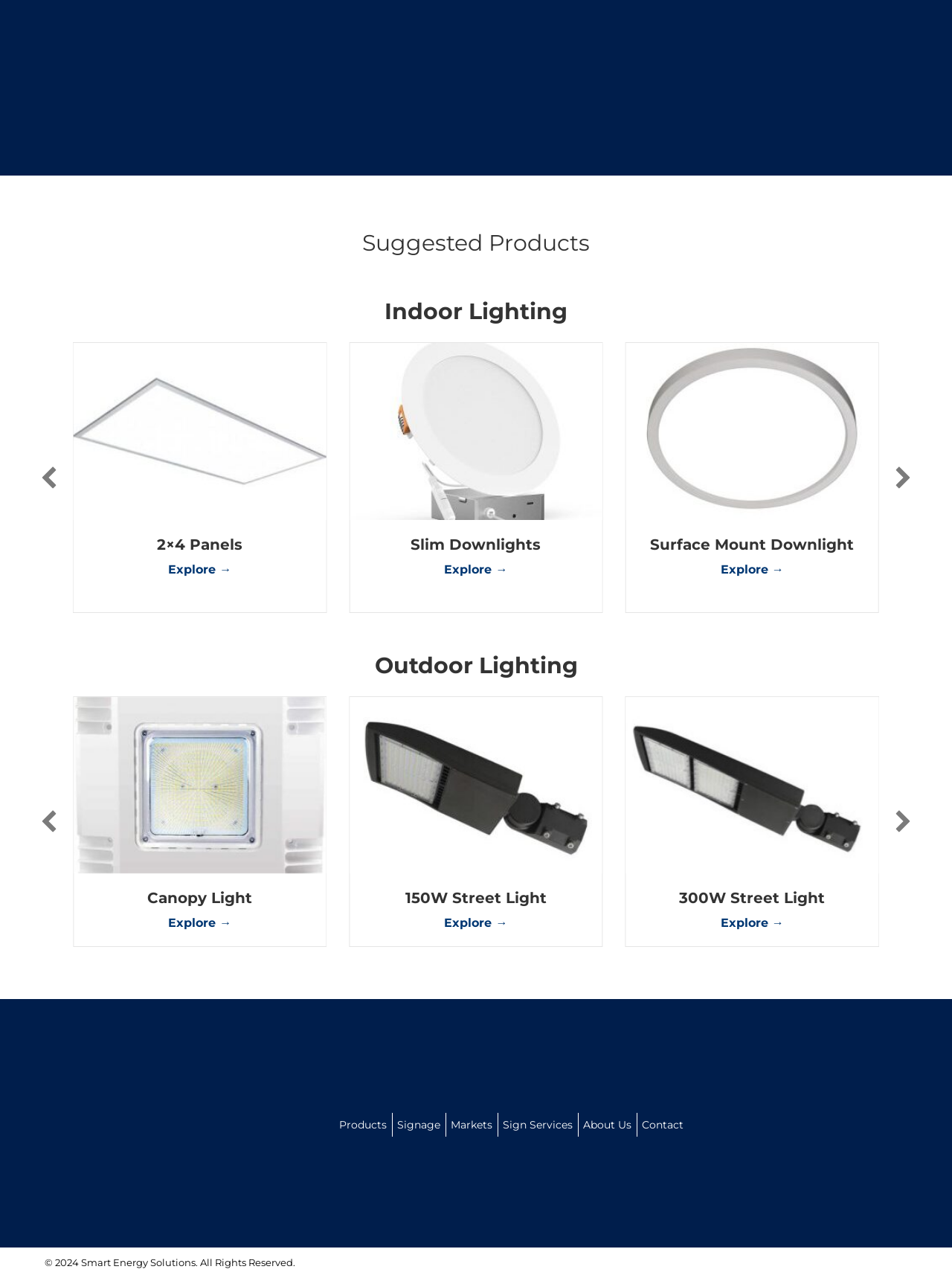Using the details from the image, please elaborate on the following question: What is the name of the second product in the 'Outdoor Lighting' section?

The second product in the 'Outdoor Lighting' section has a heading 'Wall Packs' which suggests that the name of the product is Wall Packs.